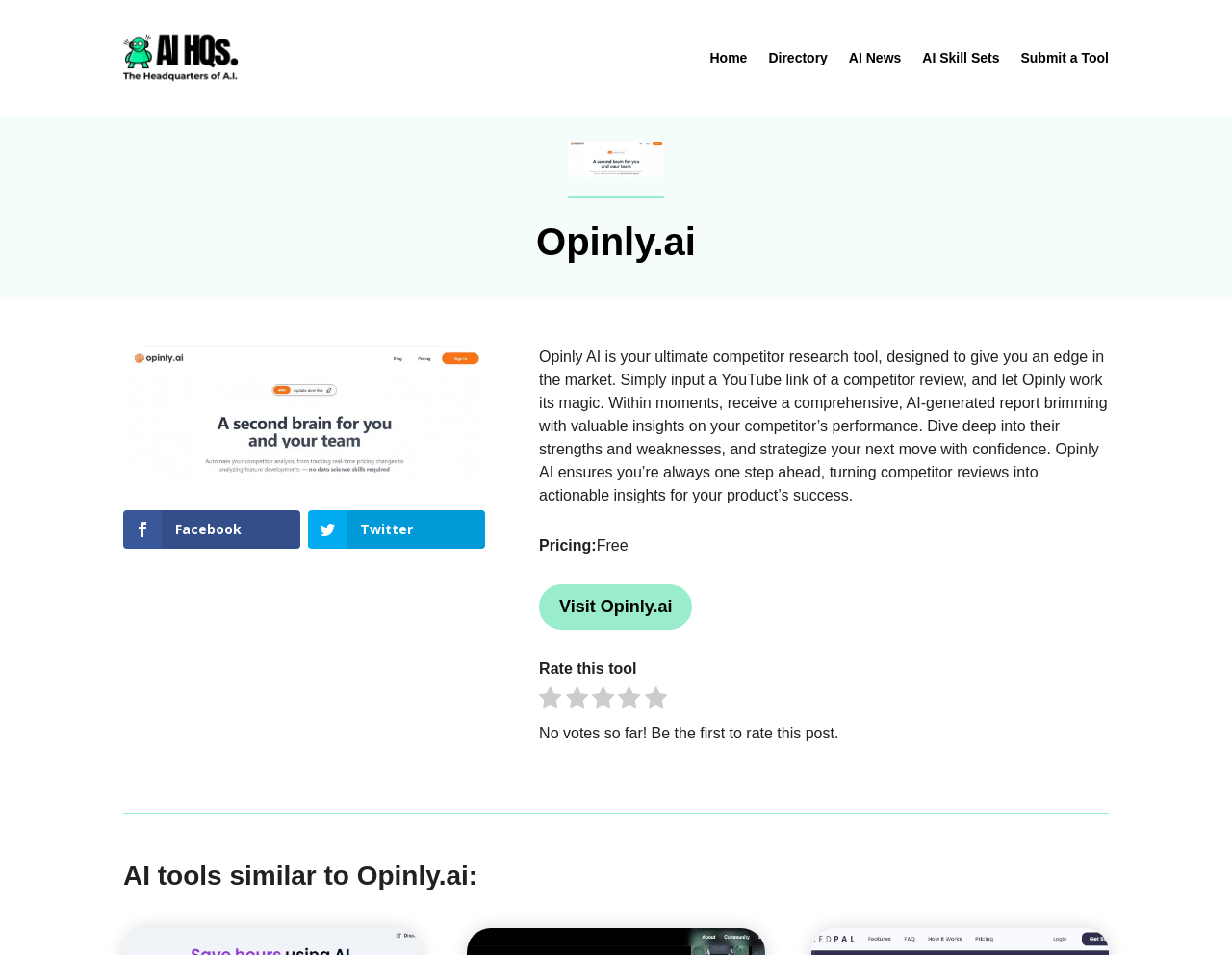Use a single word or phrase to answer the question: 
What is the name of the AI tool?

Opinly.ai